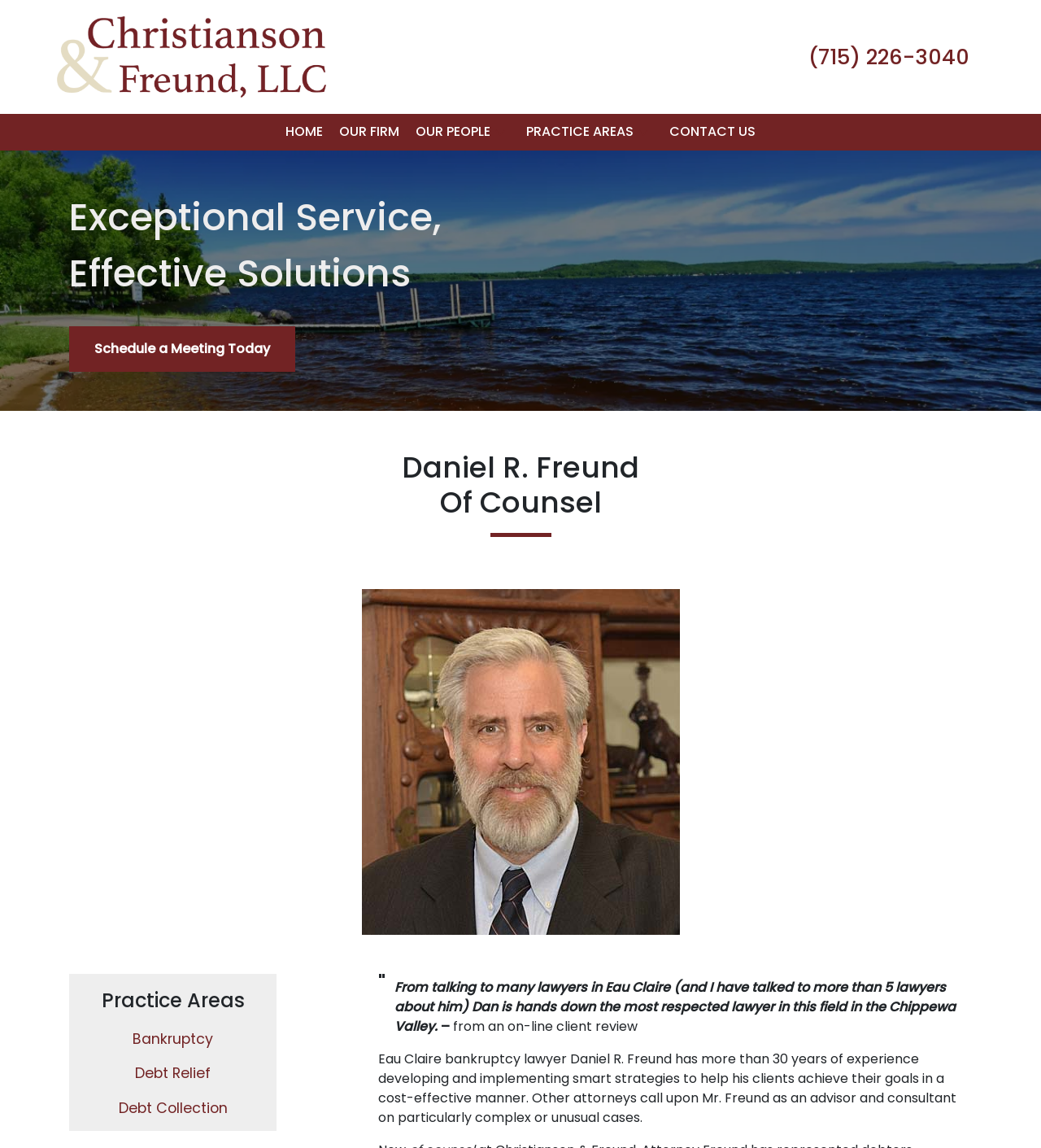Please find the bounding box coordinates (top-left x, top-left y, bottom-right x, bottom-right y) in the screenshot for the UI element described as follows: parent_node: OUR PEOPLE aria-label="Toggle Dropdown"

[0.471, 0.106, 0.49, 0.124]